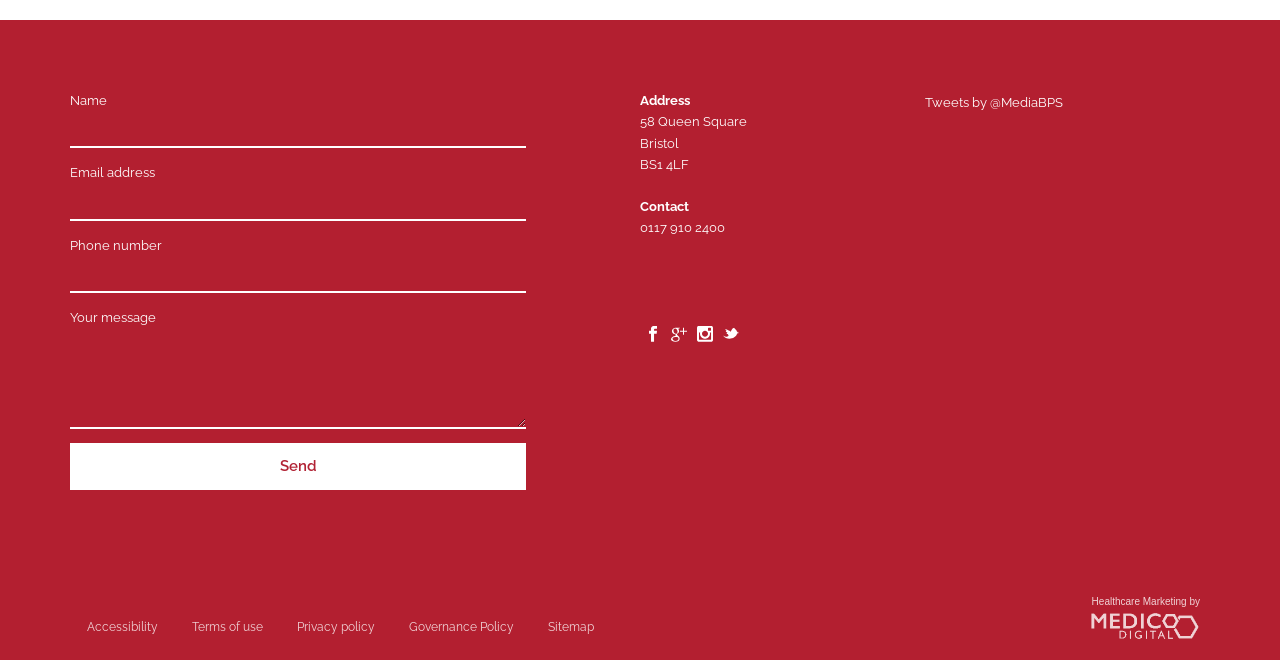Please indicate the bounding box coordinates of the element's region to be clicked to achieve the instruction: "Enter your name". Provide the coordinates as four float numbers between 0 and 1, i.e., [left, top, right, bottom].

[0.055, 0.168, 0.411, 0.225]